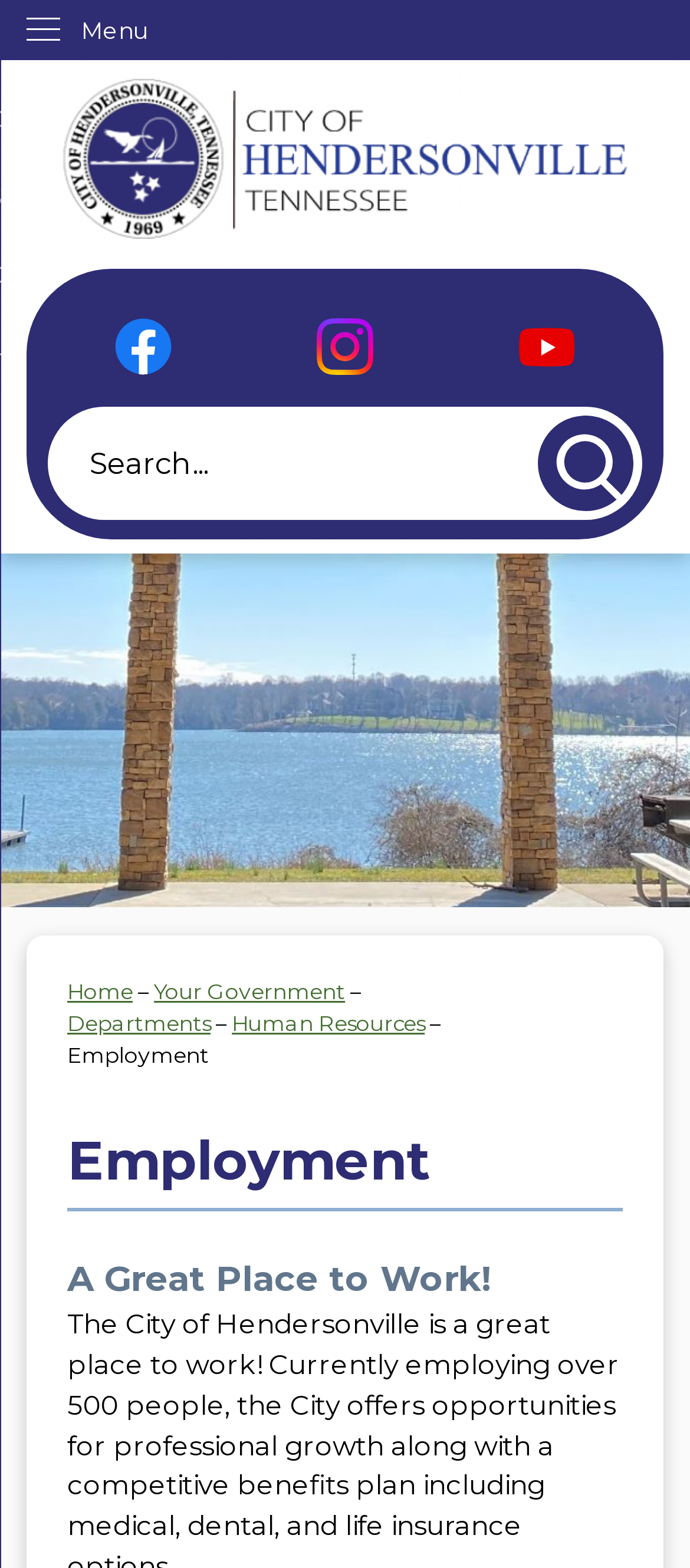Is the search function required? From the image, respond with a single word or brief phrase.

No